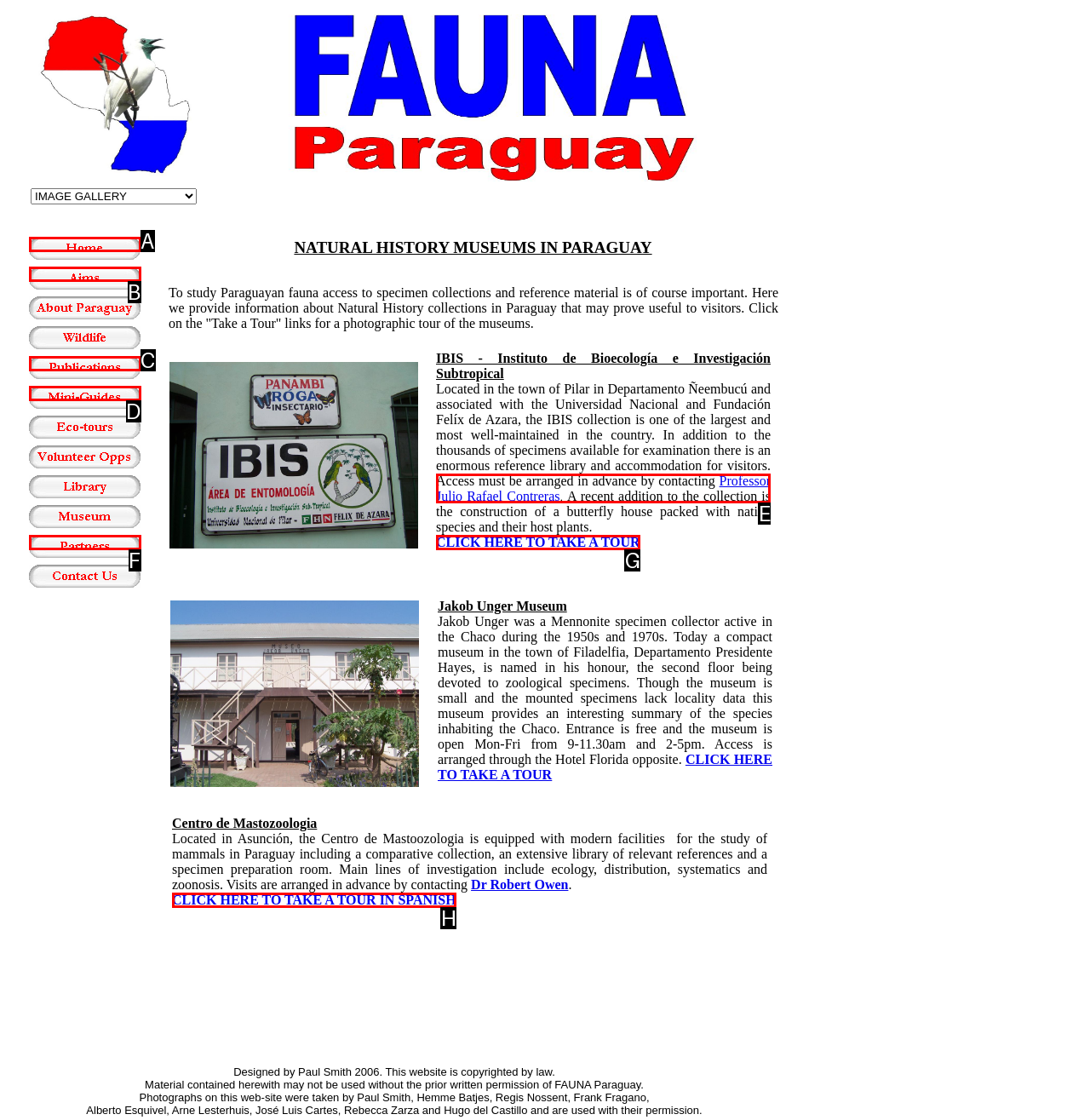Choose the HTML element that should be clicked to achieve this task: Contact Professor Julio Rafael Contreras
Respond with the letter of the correct choice.

E